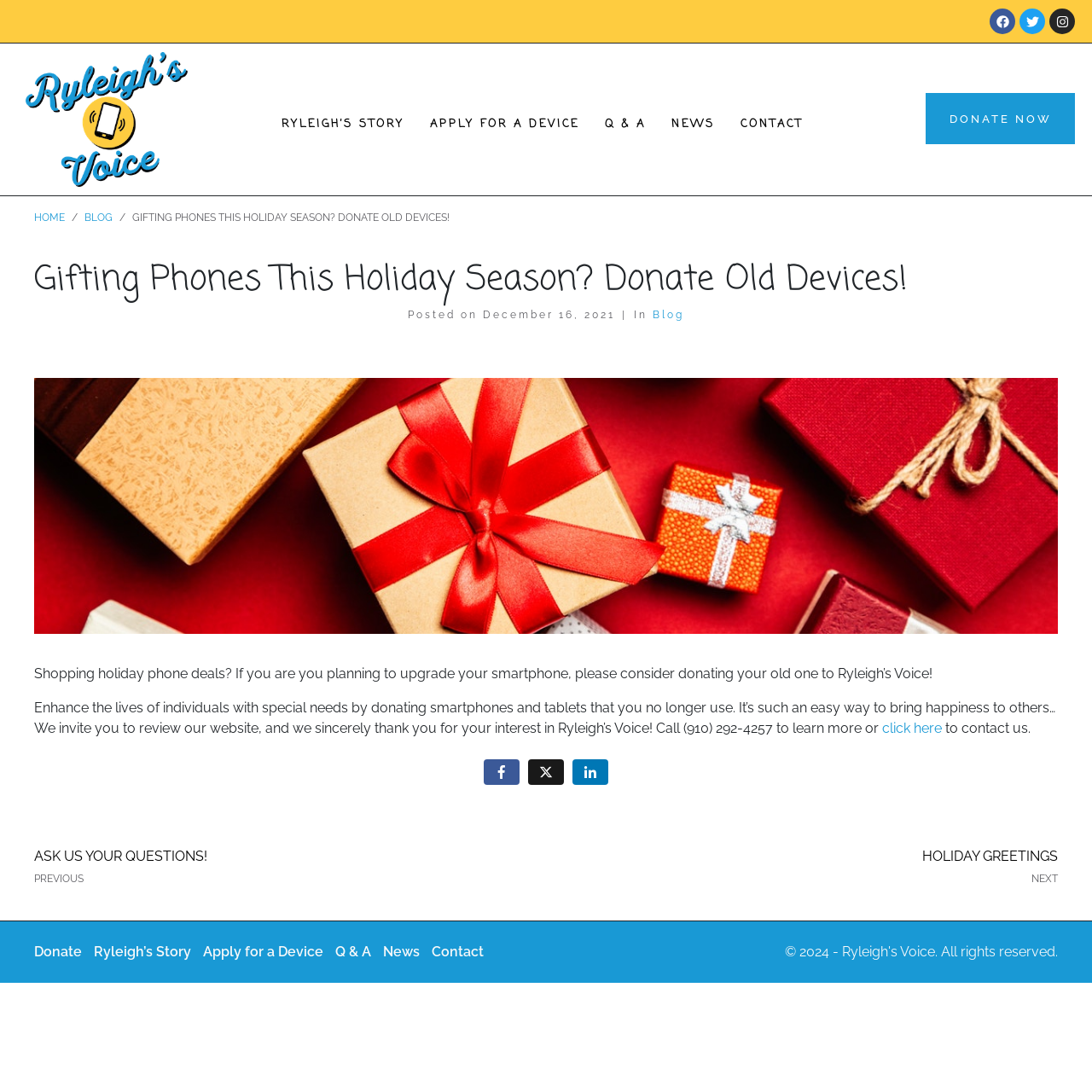Using the description "News", locate and provide the bounding box of the UI element.

[0.607, 0.048, 0.662, 0.121]